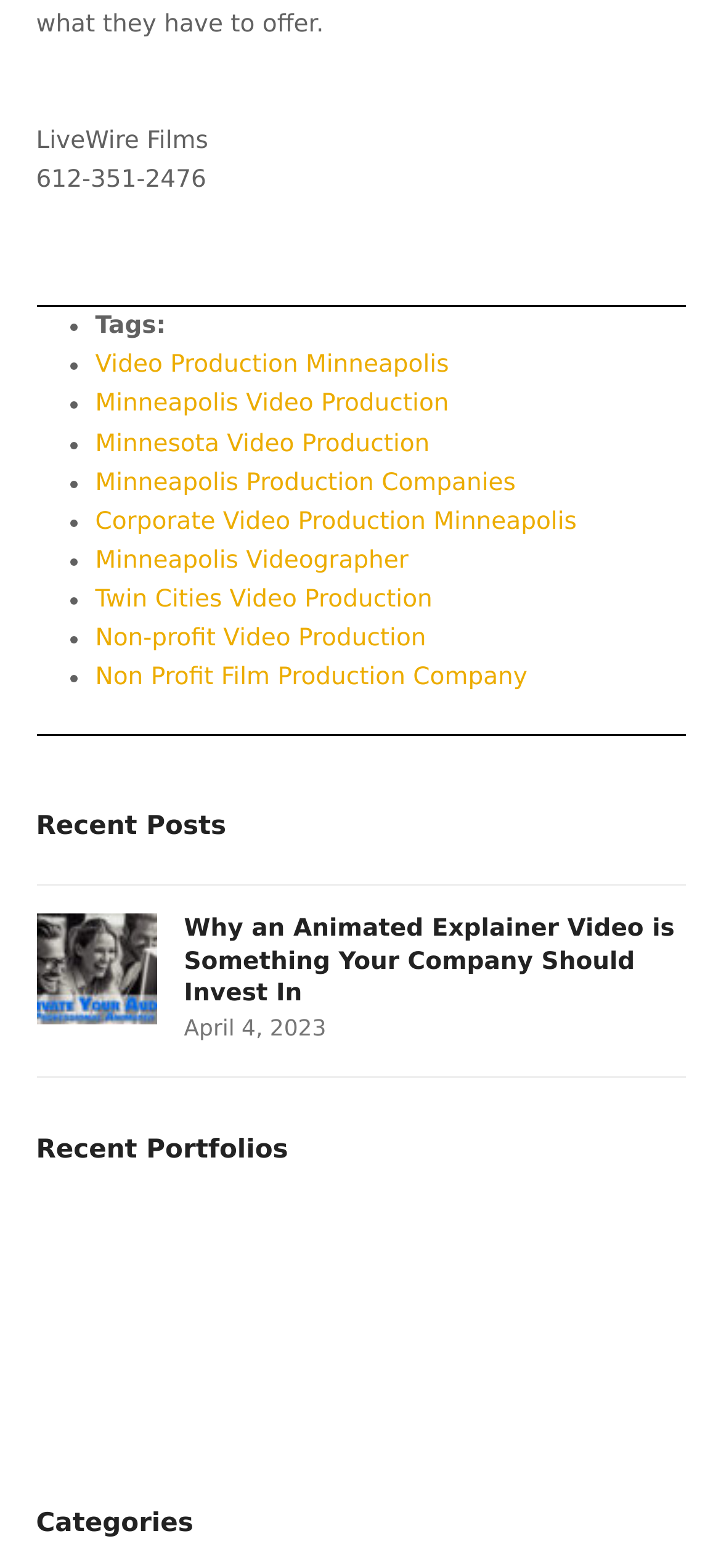Please specify the bounding box coordinates of the area that should be clicked to accomplish the following instruction: "Visit the Video Production Minneapolis page". The coordinates should consist of four float numbers between 0 and 1, i.e., [left, top, right, bottom].

[0.132, 0.224, 0.623, 0.242]